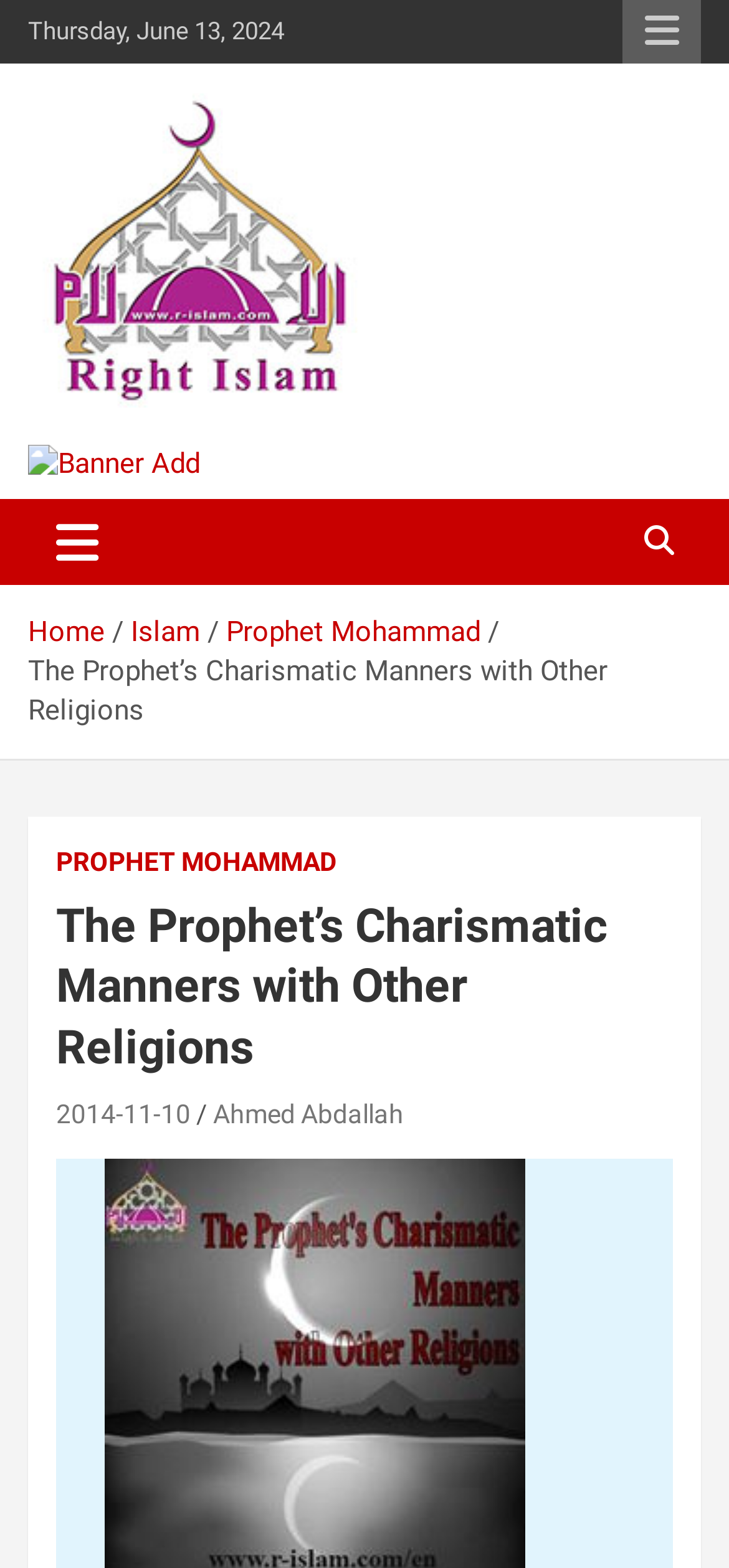Determine the bounding box coordinates of the clickable region to follow the instruction: "Visit the Right Islam homepage".

[0.038, 0.053, 0.5, 0.081]